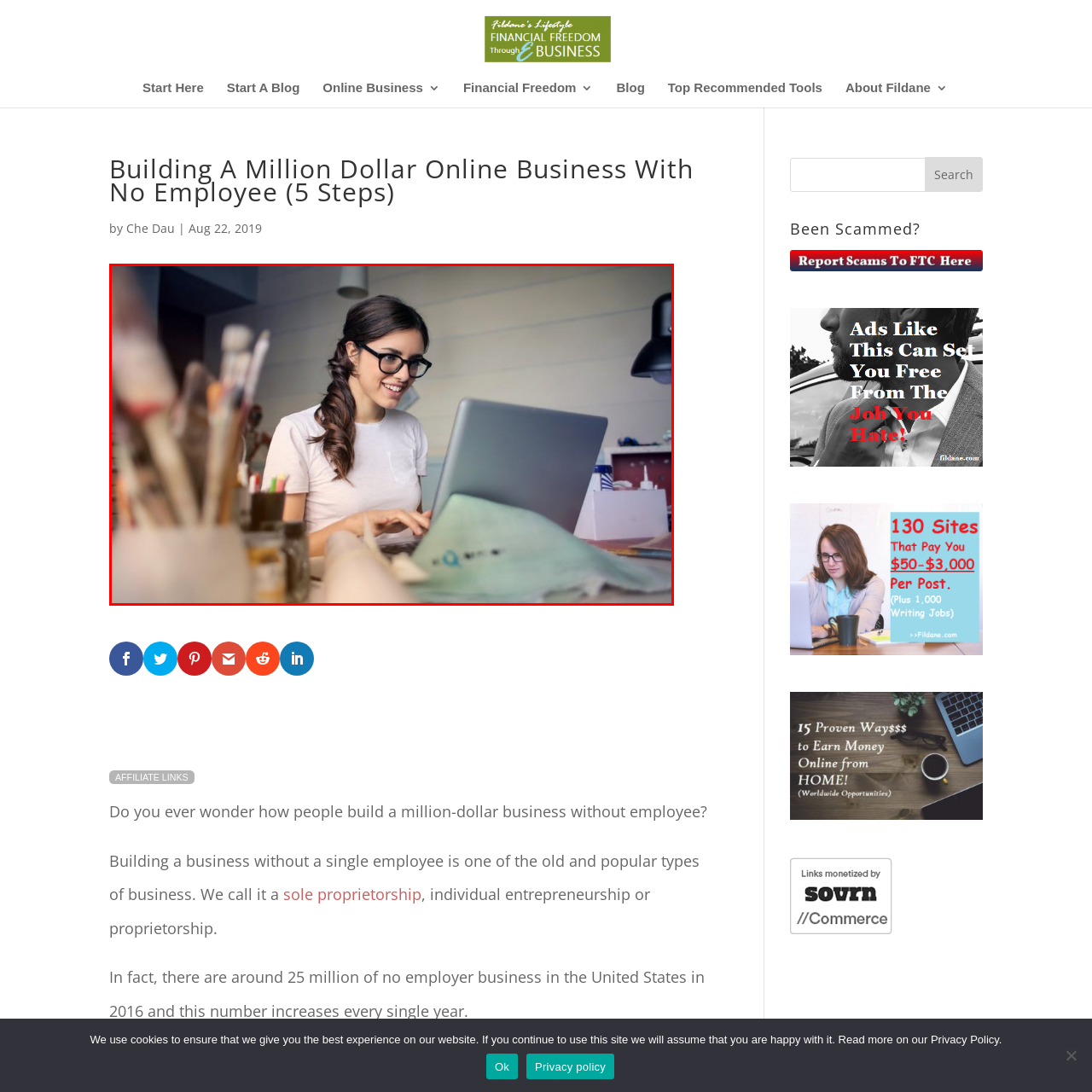Please look at the image highlighted by the red bounding box and provide a single word or phrase as an answer to this question:
Are there any art supplies in the workspace?

Yes